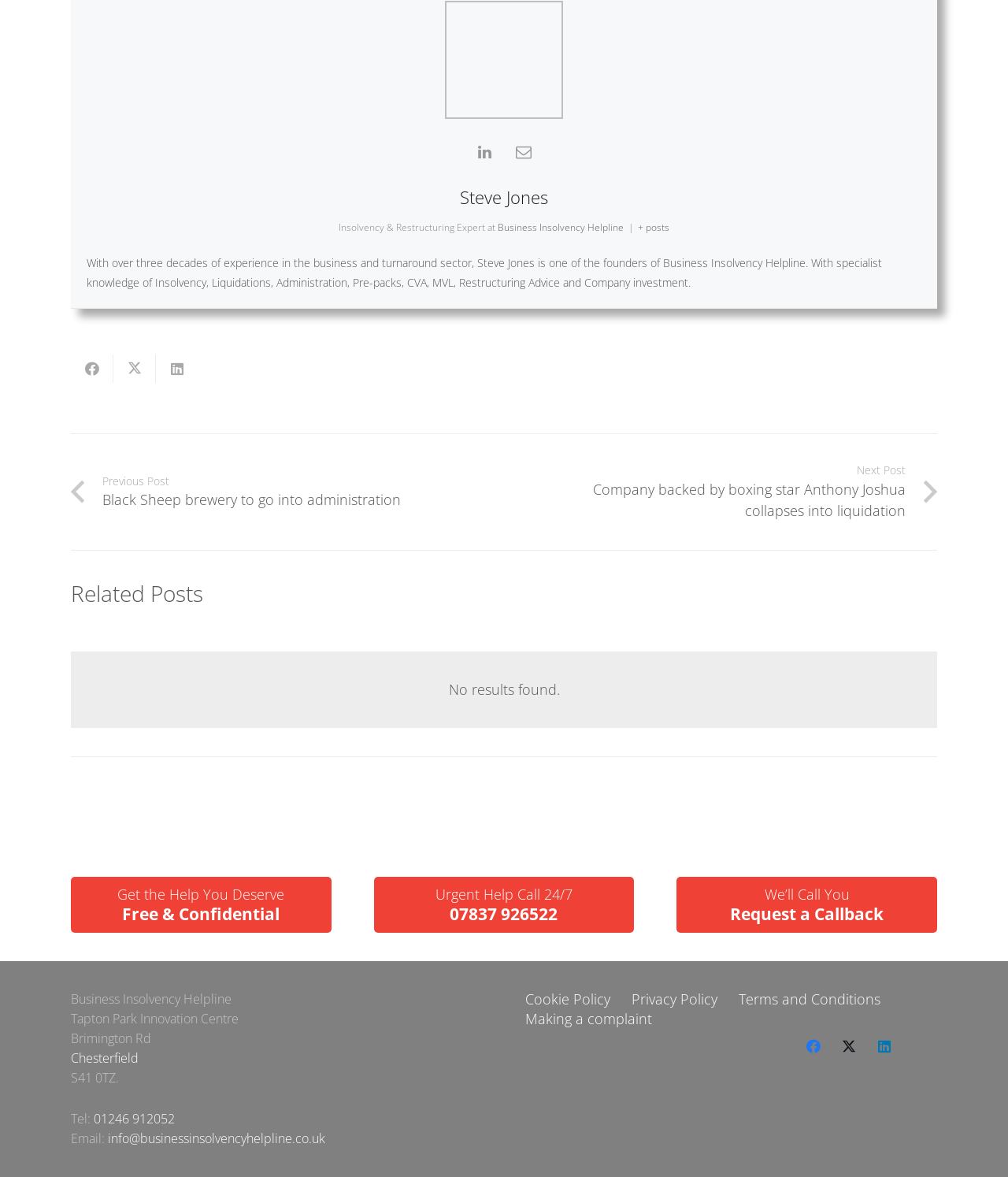Determine the bounding box coordinates for the clickable element to execute this instruction: "Call for urgent help". Provide the coordinates as four float numbers between 0 and 1, i.e., [left, top, right, bottom].

[0.432, 0.752, 0.568, 0.768]